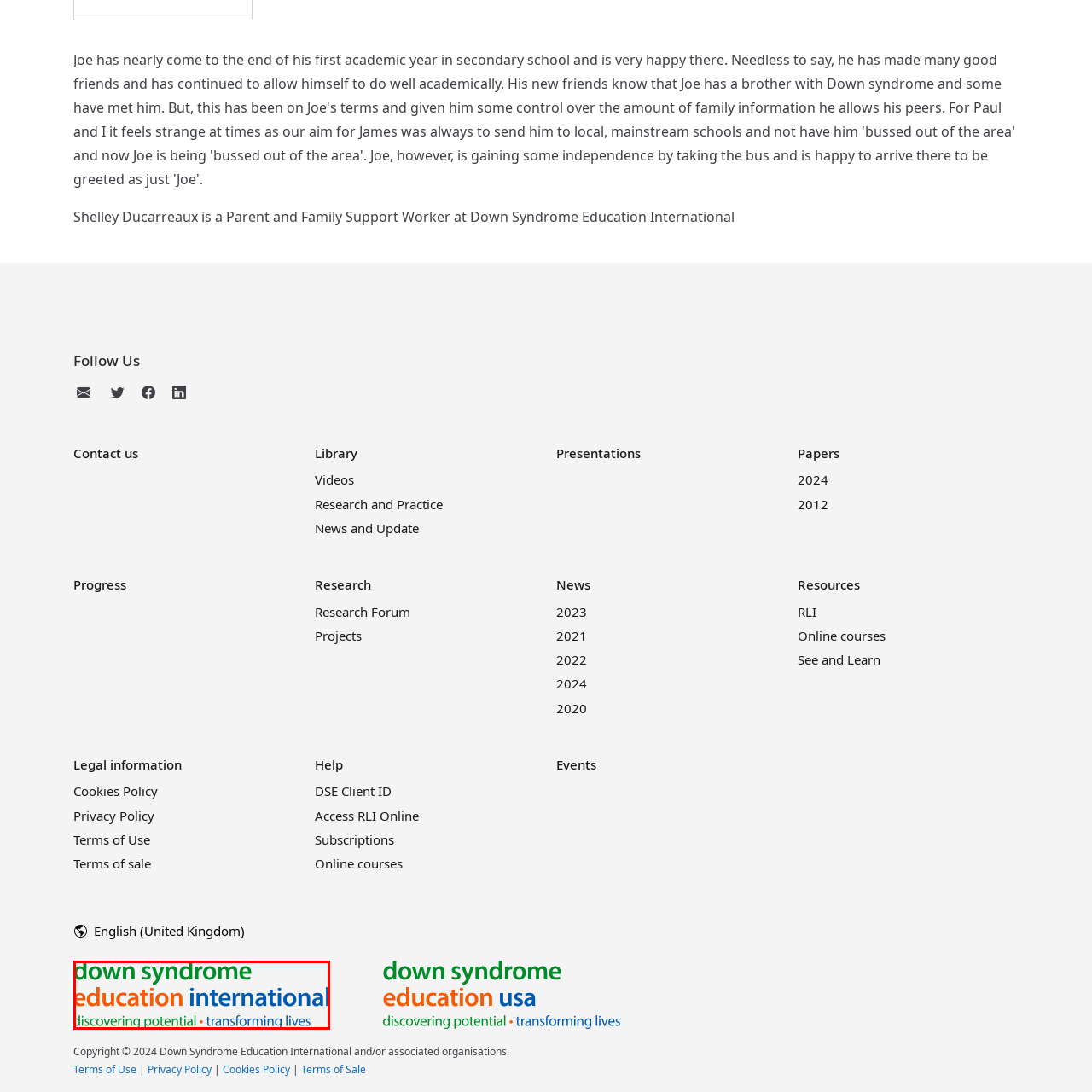Observe the content inside the red rectangle and respond to the question with one word or phrase: 
What is the purpose of the logo of Down Syndrome Education International?

representing the organization's identity and values